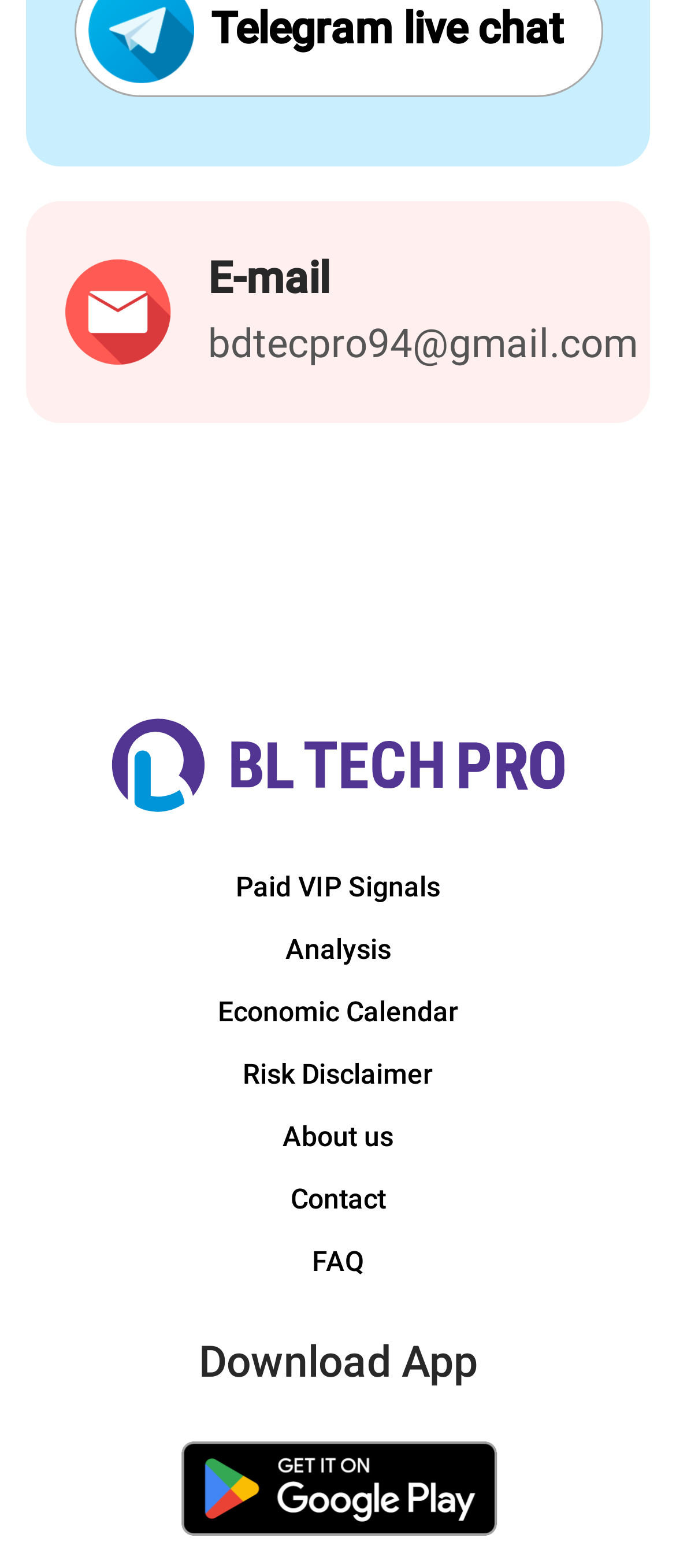Locate the bounding box coordinates of the item that should be clicked to fulfill the instruction: "Check the Economic Calendar".

[0.322, 0.634, 0.678, 0.655]